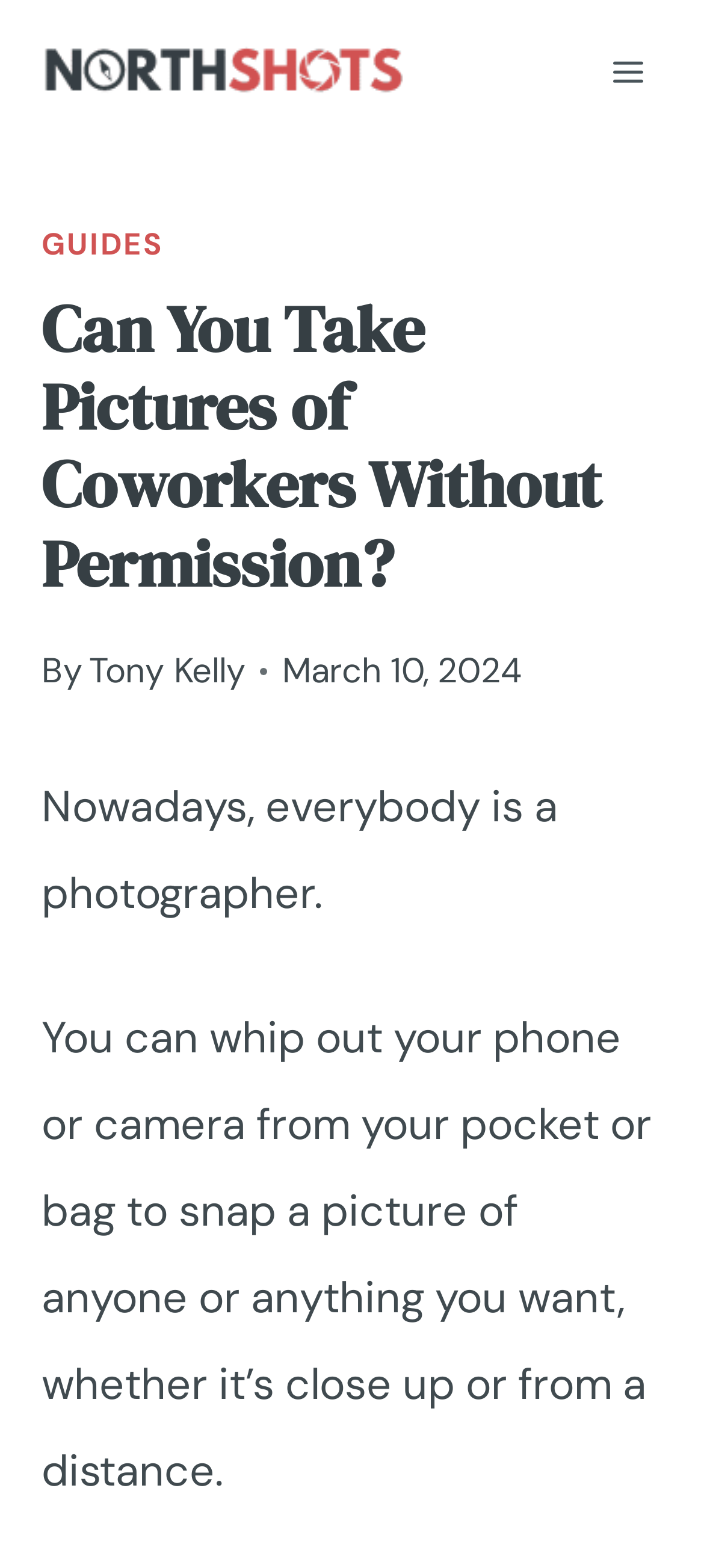Generate the title text from the webpage.

Can You Take Pictures of Coworkers Without Permission?